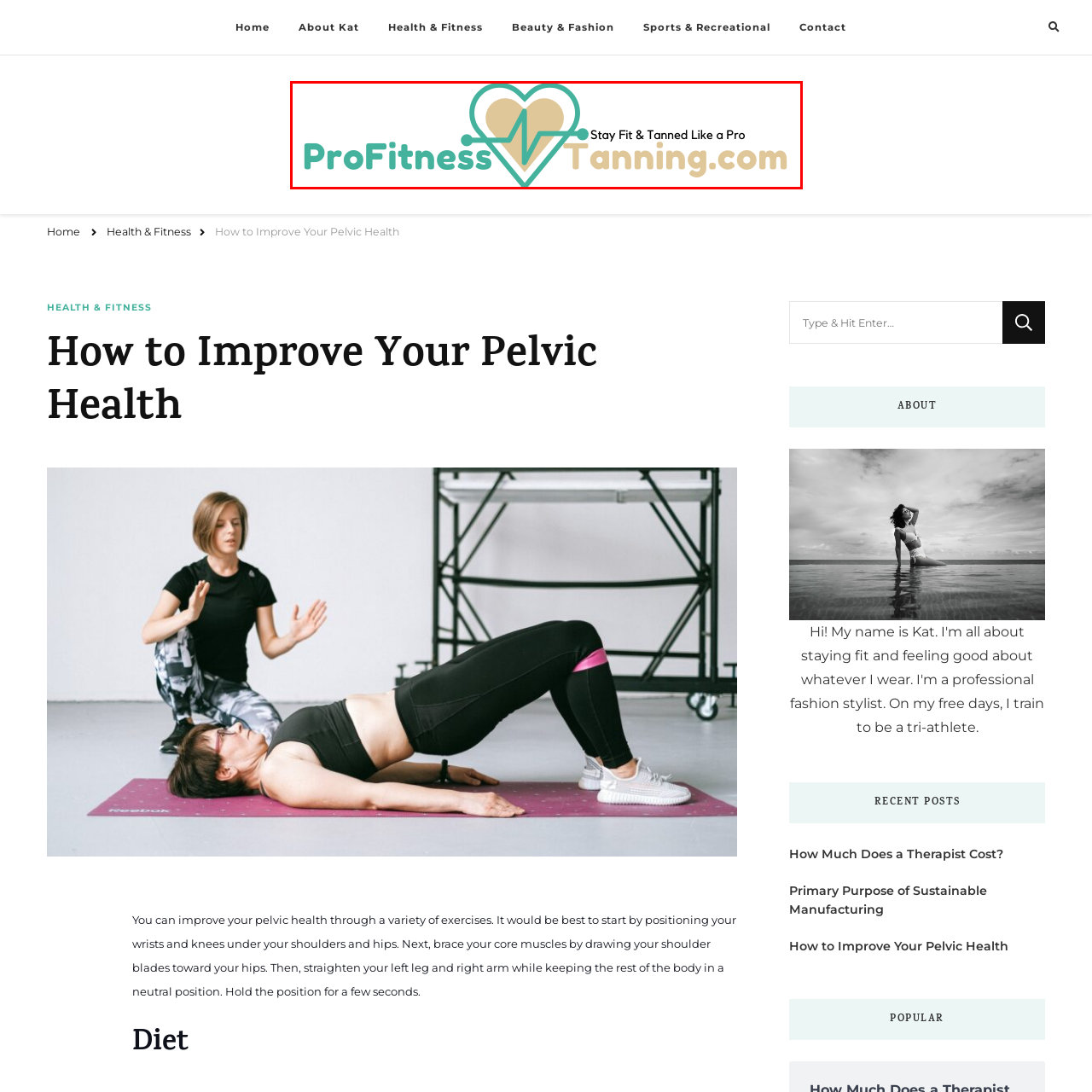What is the color of the font for 'ProFitness'?  
Concentrate on the image marked with the red box and respond with a detailed answer that is fully based on the content of the image.

The name 'ProFitness' is depicted in a bold, teal font, which provides a visually appealing contrast to the warm beige hue used for 'Tanning.com'.